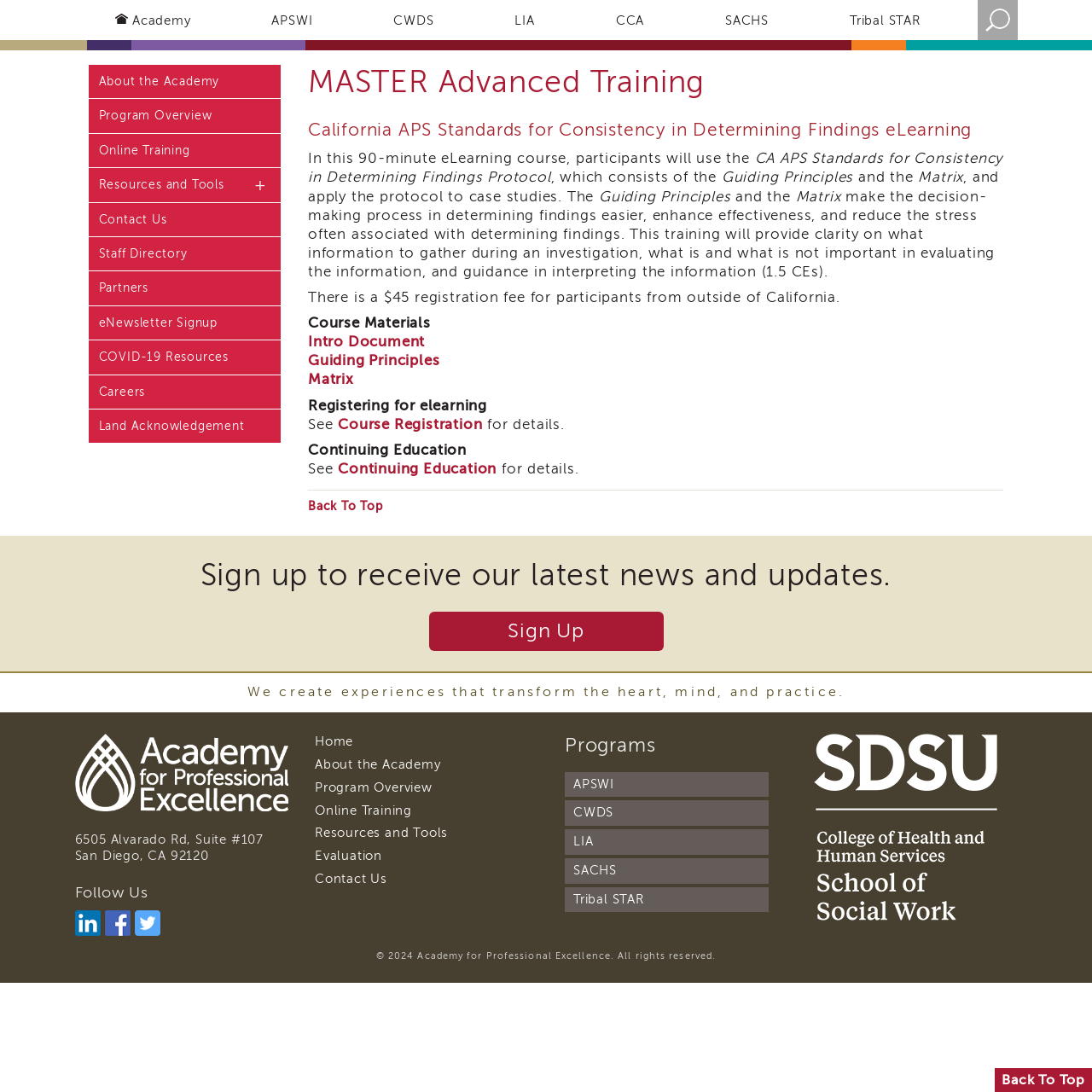What is the registration fee for participants from outside of California?
Look at the screenshot and provide an in-depth answer.

According to the webpage, there is a $45 registration fee for participants from outside of California who want to take the 'California APS Standards for Consistency in Determining Findings eLearning' course.